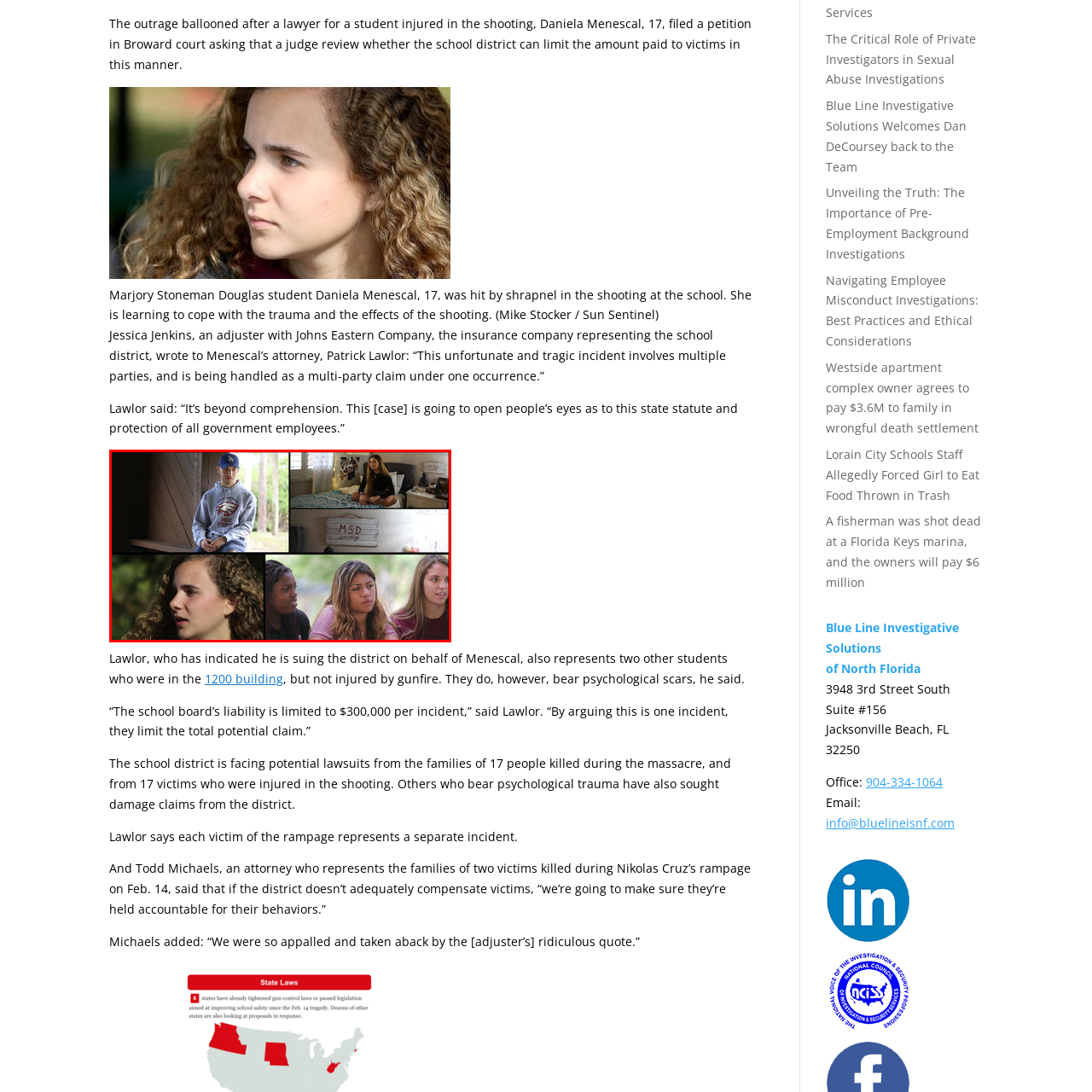View the image highlighted in red and provide one word or phrase: What is the male student in the top left segment wearing?

A school sweatshirt